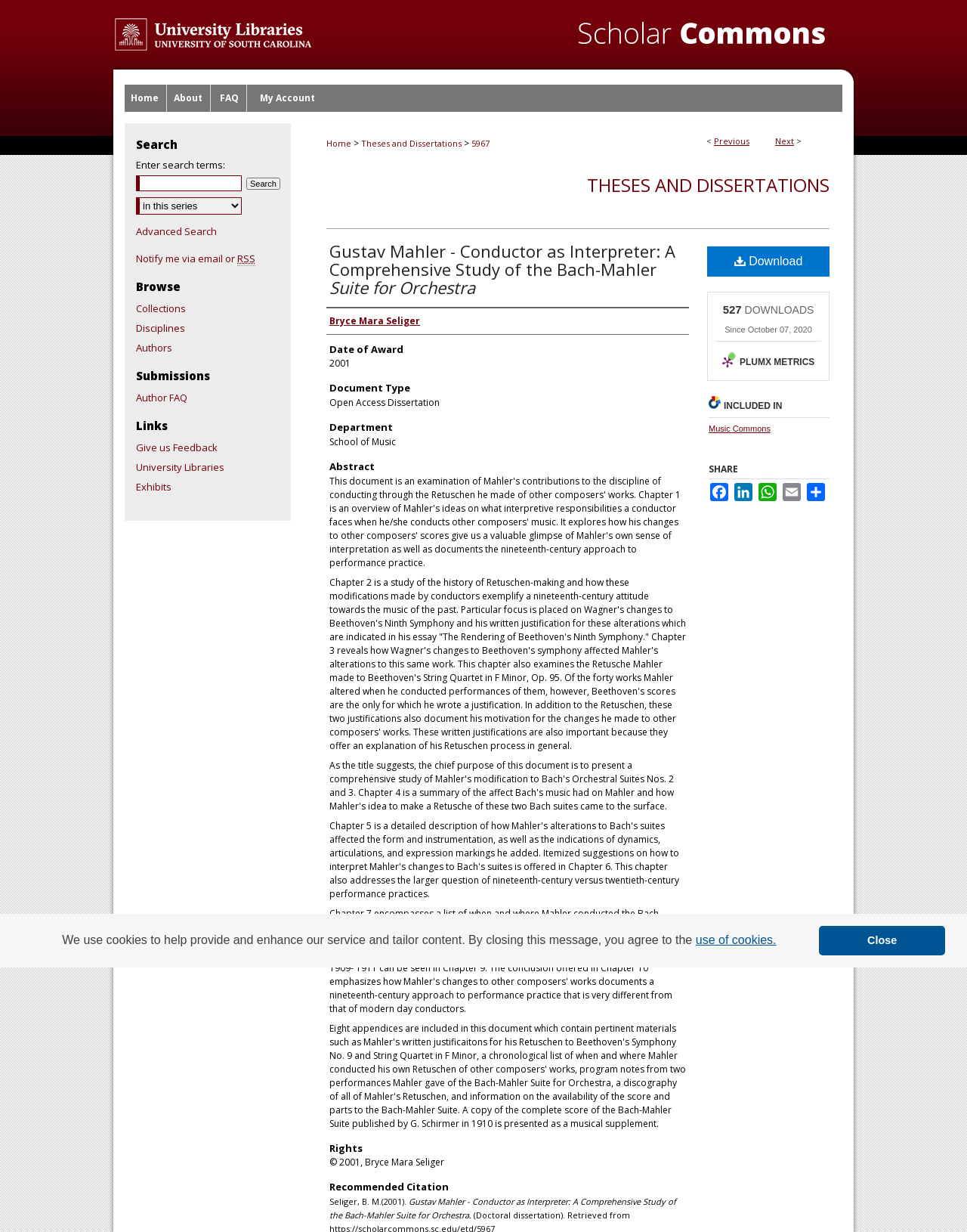Could you specify the bounding box coordinates for the clickable section to complete the following instruction: "Learn more about the 'XBSRS series resonance testing system'"?

None